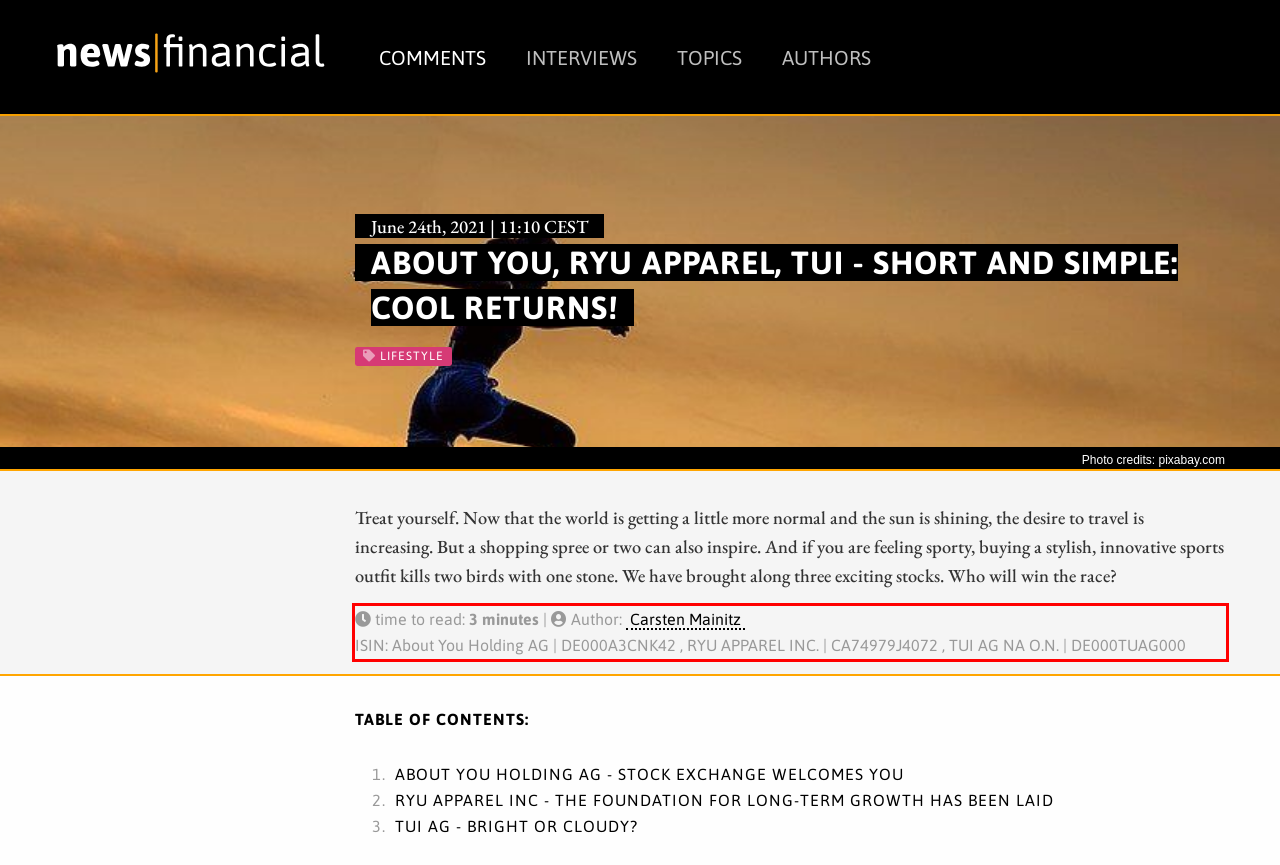Please extract the text content from the UI element enclosed by the red rectangle in the screenshot.

time to read: 3 minutes | Author: Carsten Mainitz ISIN: About You Holding AG | DE000A3CNK42 , RYU APPAREL INC. | CA74979J4072 , TUI AG NA O.N. | DE000TUAG000